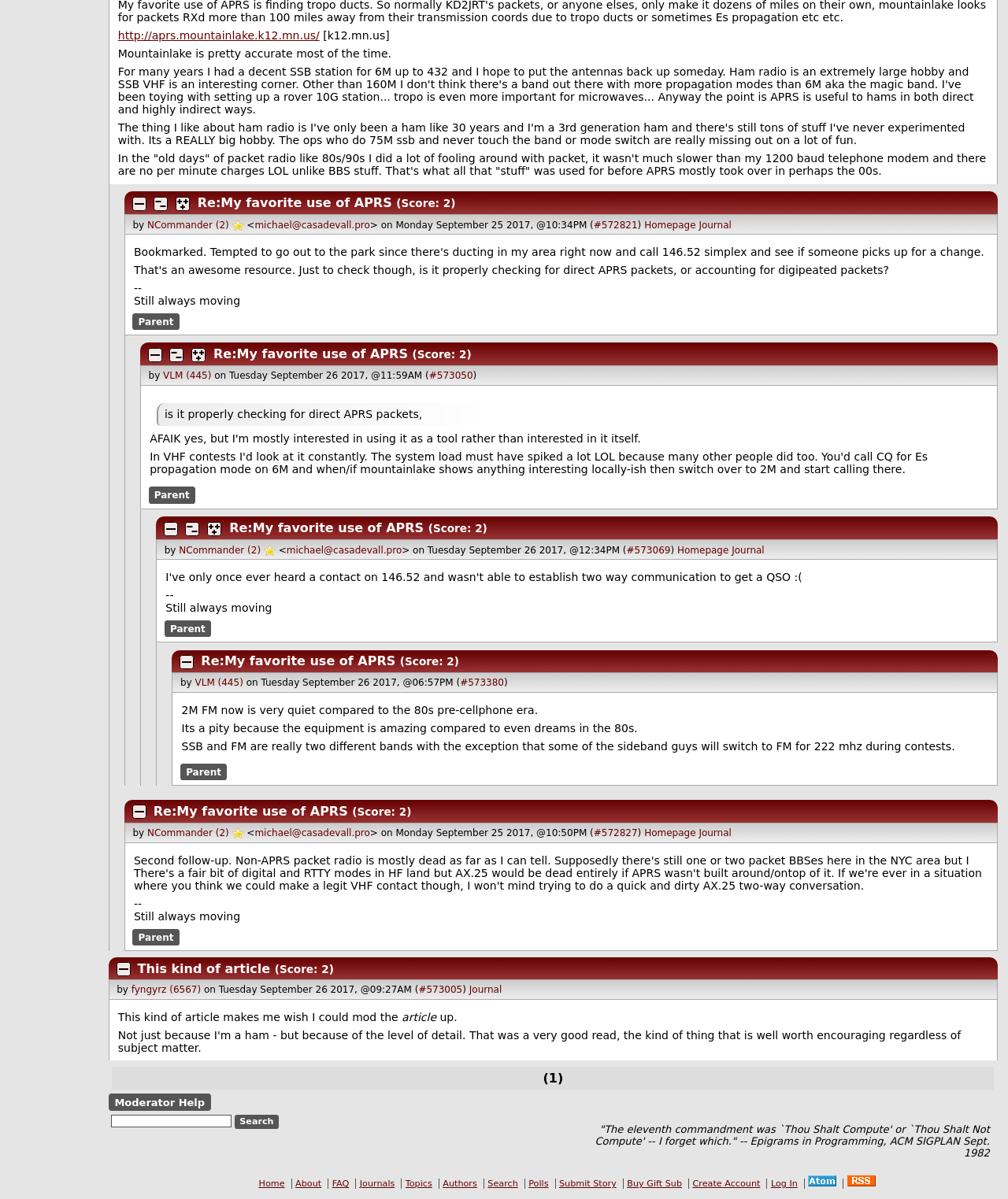From the given element description: "Homepage", find the bounding box for the UI element. Provide the coordinates as four float numbers between 0 and 1, in the order [left, top, right, bottom].

[0.639, 0.69, 0.69, 0.699]